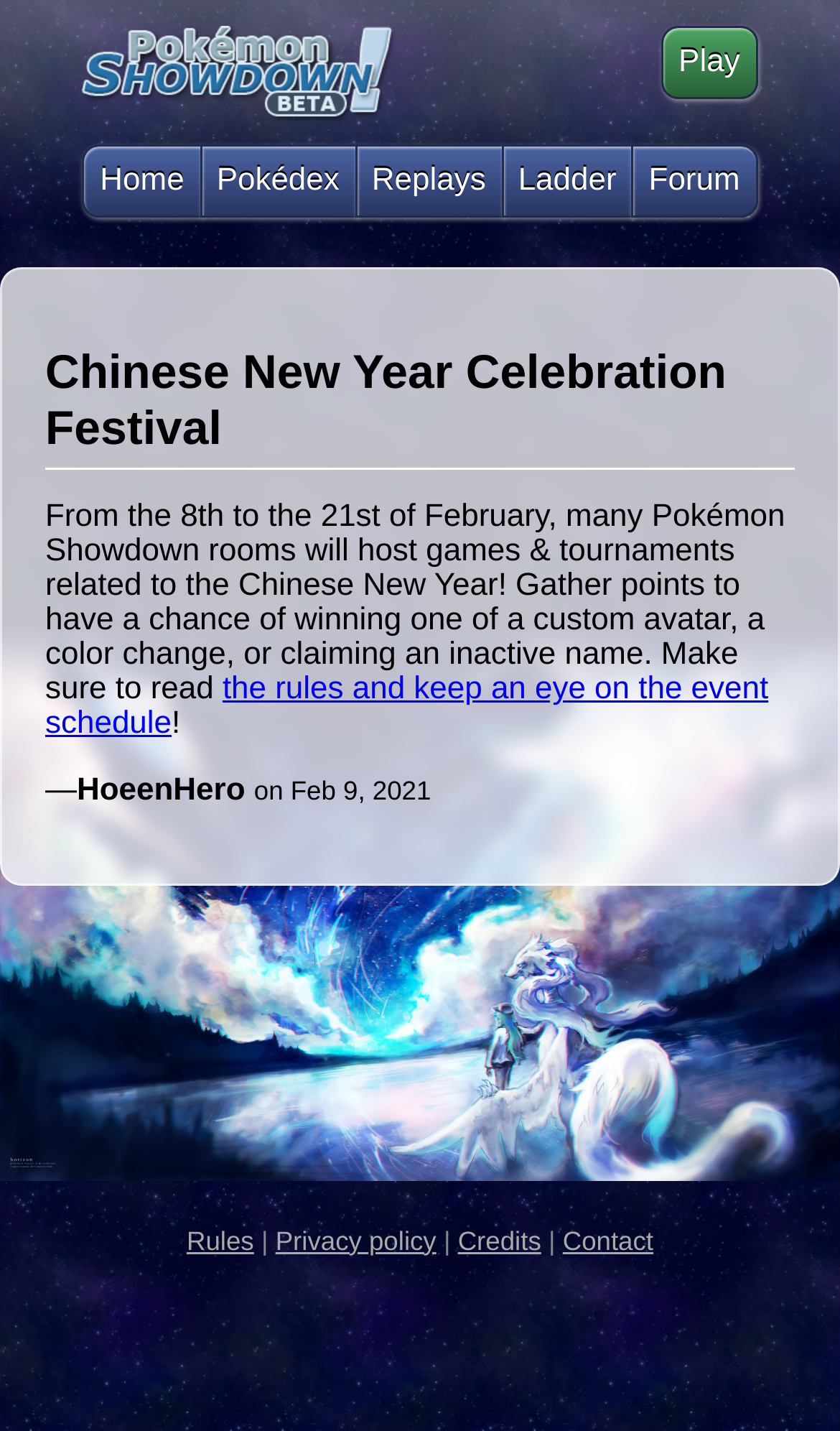Please identify the bounding box coordinates of the clickable element to fulfill the following instruction: "Check the event schedule". The coordinates should be four float numbers between 0 and 1, i.e., [left, top, right, bottom].

[0.054, 0.47, 0.915, 0.519]